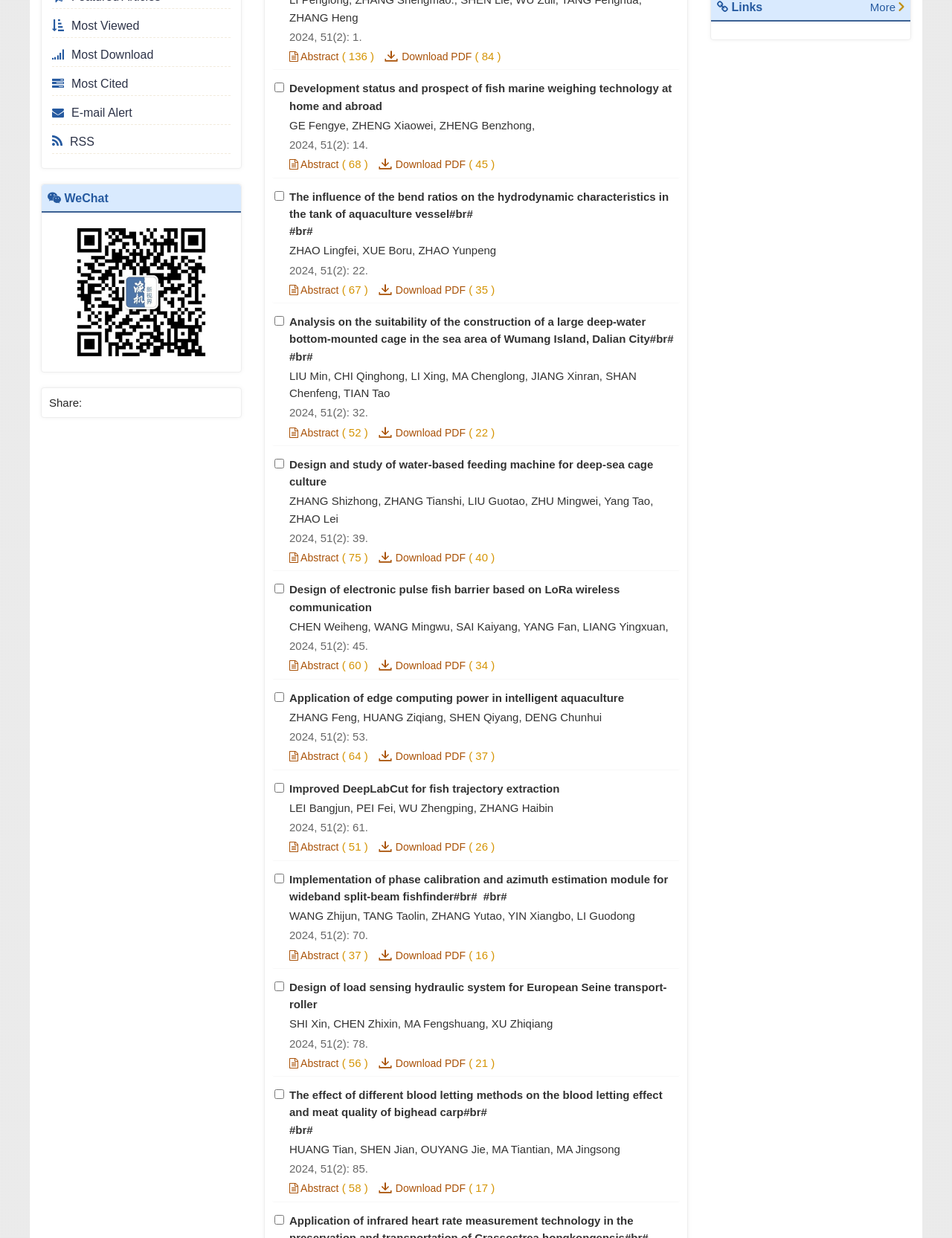Extract the bounding box coordinates for the HTML element that matches this description: "Abstract". The coordinates should be four float numbers between 0 and 1, i.e., [left, top, right, bottom].

[0.304, 0.606, 0.356, 0.616]